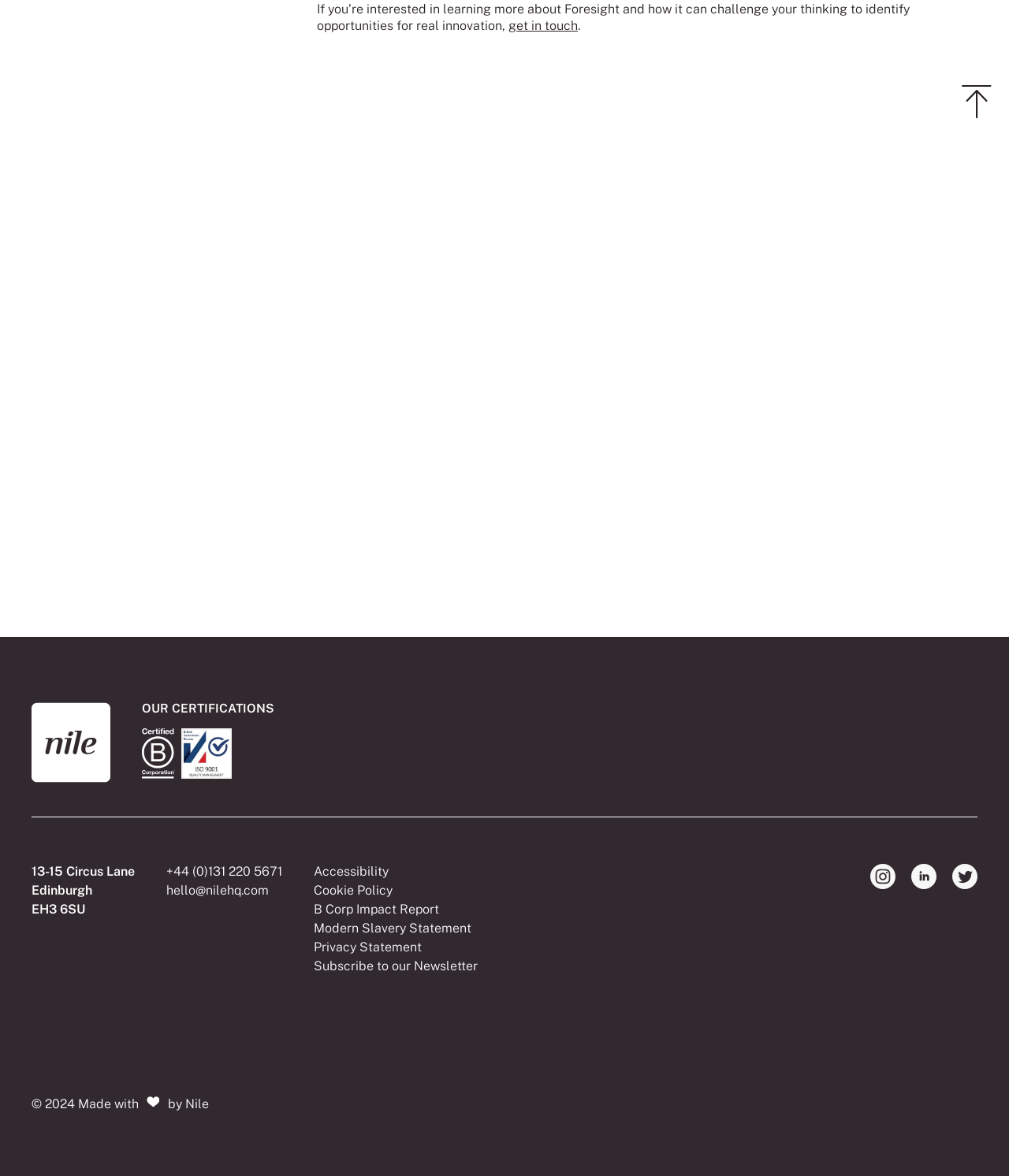What is the address of the company?
Using the image as a reference, answer with just one word or a short phrase.

13-15 Circus Lane Edinburgh EH3 6SU